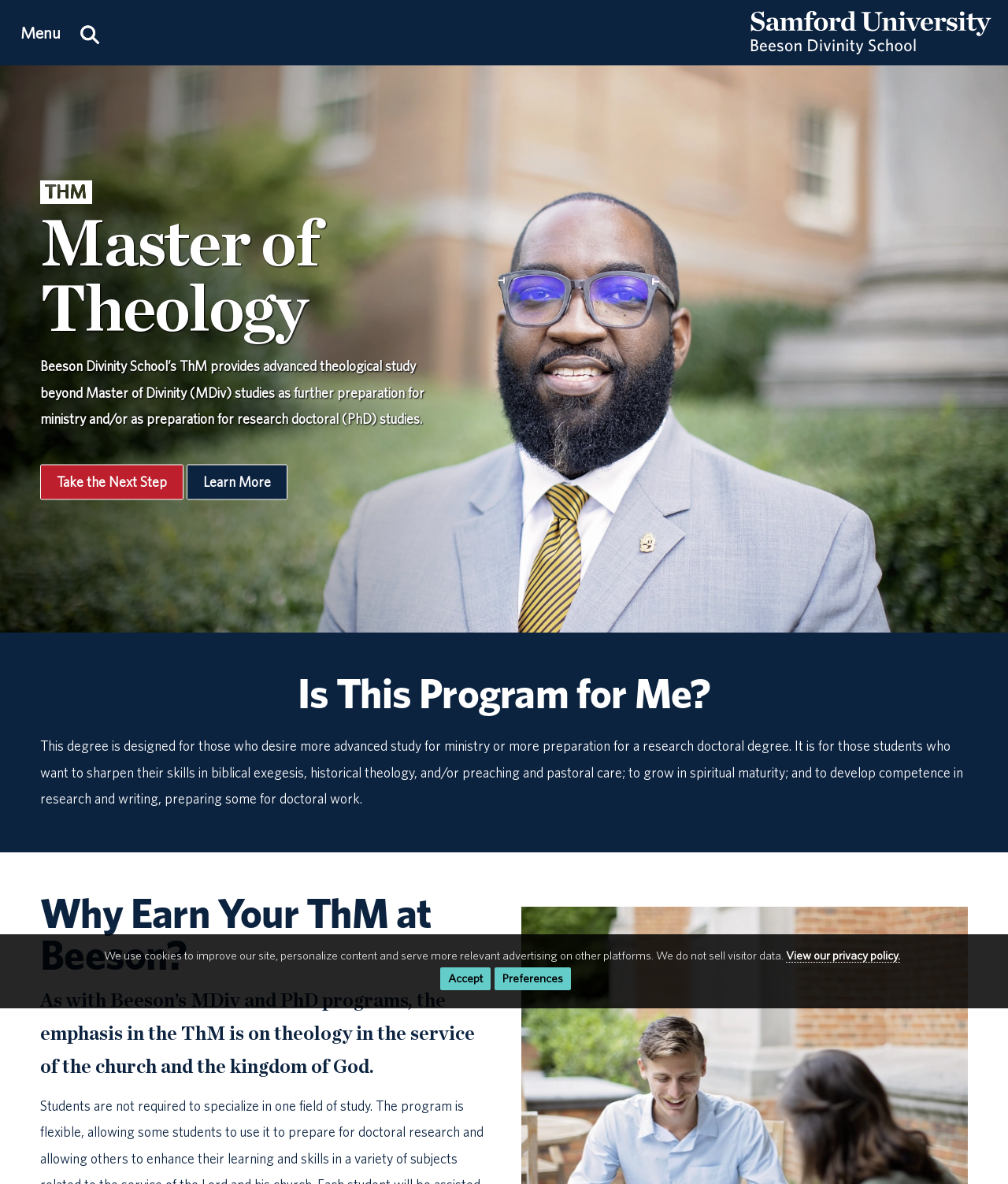Please identify the bounding box coordinates of the clickable area that will allow you to execute the instruction: "Take the Next Step".

[0.04, 0.392, 0.182, 0.422]